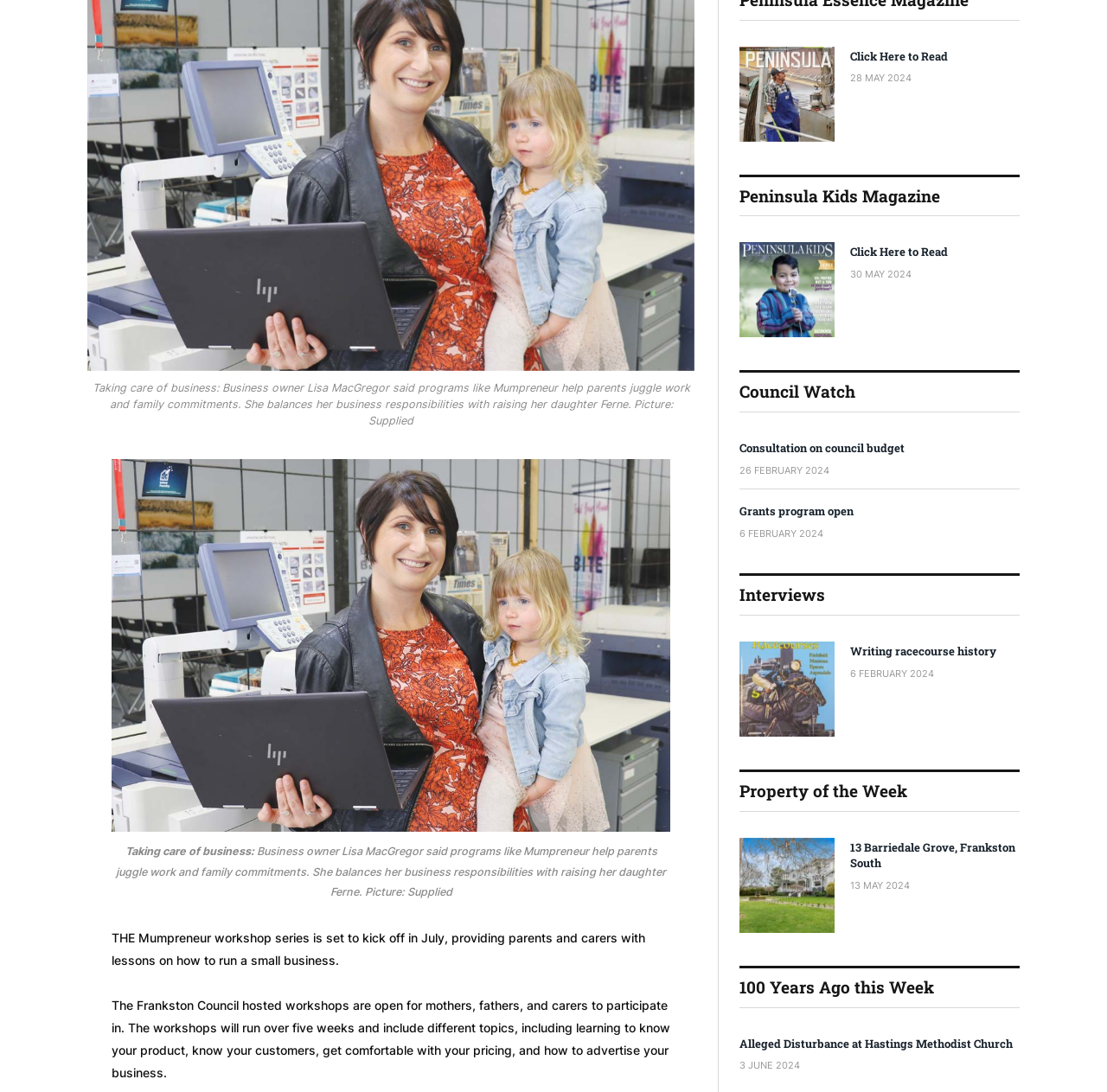Identify the bounding box of the UI component described as: "Live Stream Sunday".

None